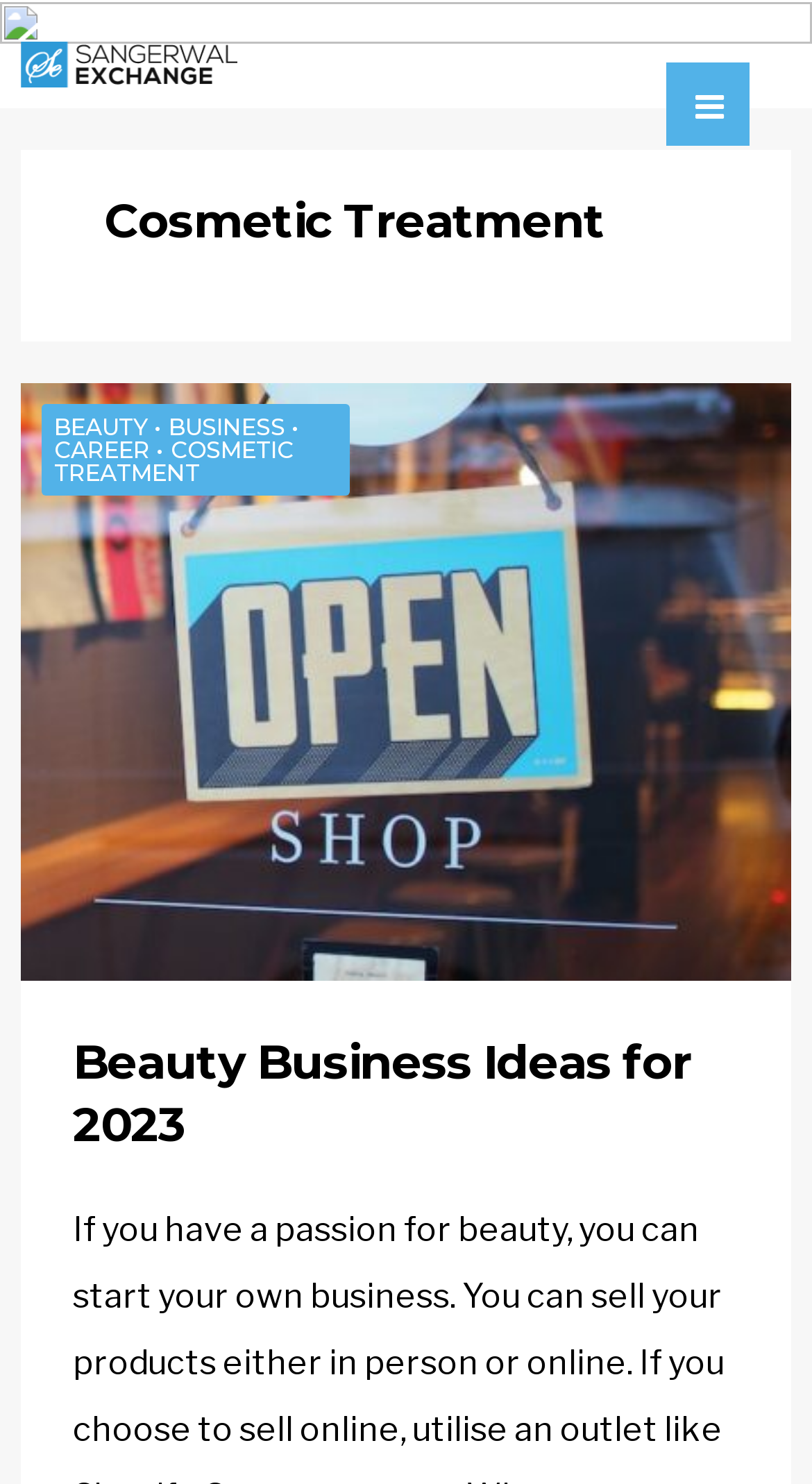Create an in-depth description of the webpage, covering main sections.

The webpage is about Cosmetic Treatment Archives, specifically focused on Sangerwal Exchange. At the top left, there is a logo of Sangerwal Exchange, which is an image with a link to the same name. Next to the logo, there is a link with a hamburger icon. 

Below the logo, there is a heading that reads "Cosmetic Treatment" spanning almost the entire width of the page. Underneath the heading, there are four links arranged horizontally: "BEAUTY", "BUSINESS", "CAREER", and "COSMETIC TREATMENT". These links are separated by bullet points.

On the right side of the page, there is a large image with a link labeled "open shop sign", which takes up most of the vertical space. 

At the bottom of the page, there is a heading that reads "Beauty Business Ideas for 2023", which is also a link. This heading is centered and takes up about 80% of the page's width.